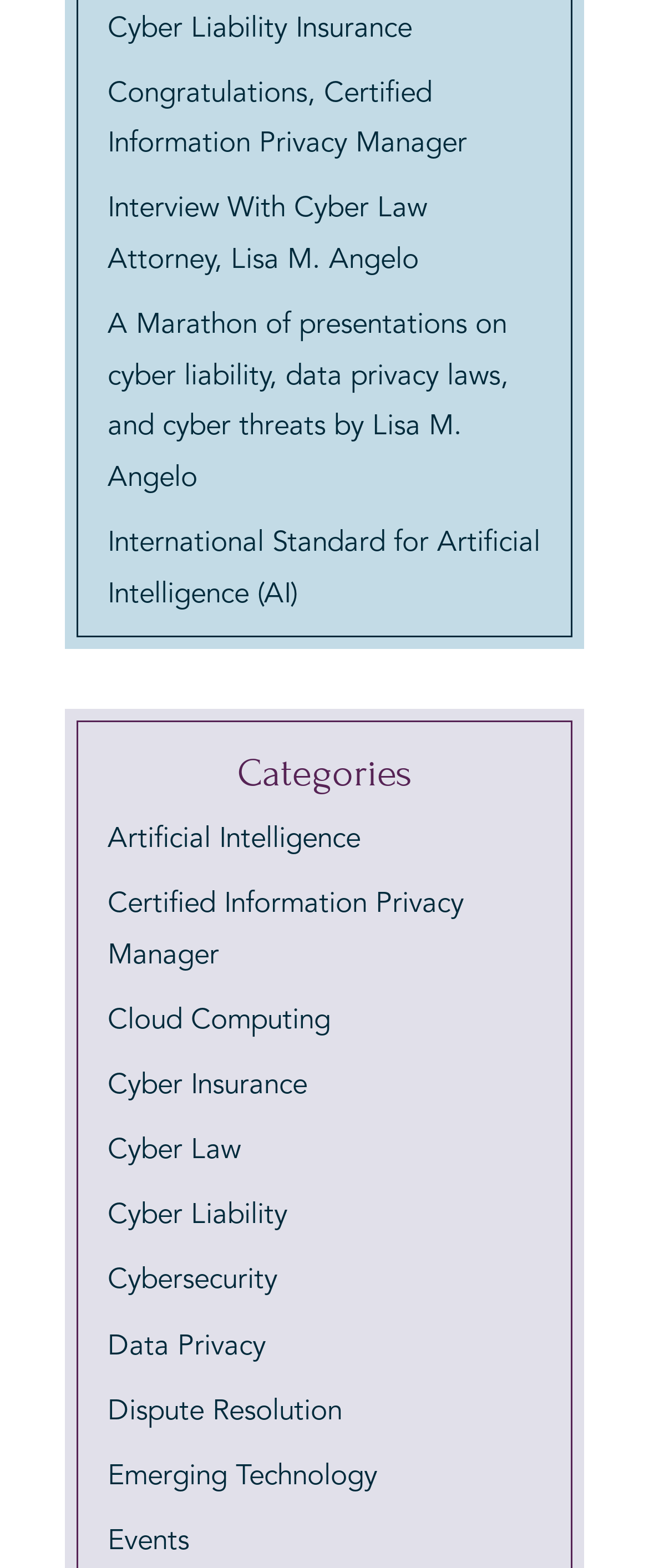Can you identify the bounding box coordinates of the clickable region needed to carry out this instruction: 'visit contact page'? The coordinates should be four float numbers within the range of 0 to 1, stated as [left, top, right, bottom].

None